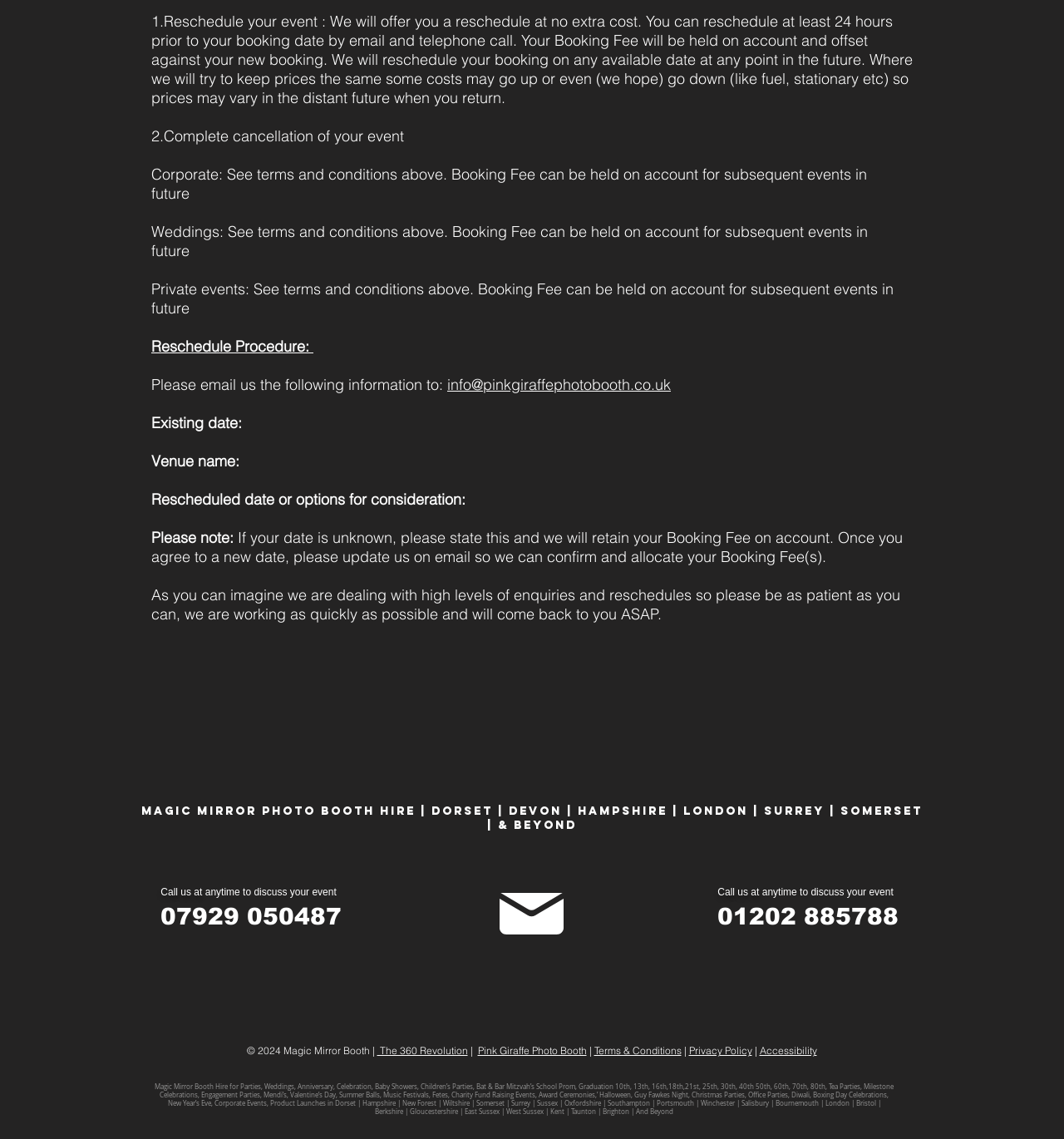Determine the bounding box coordinates for the area that should be clicked to carry out the following instruction: "Call the phone number to discuss your event".

[0.151, 0.793, 0.291, 0.816]